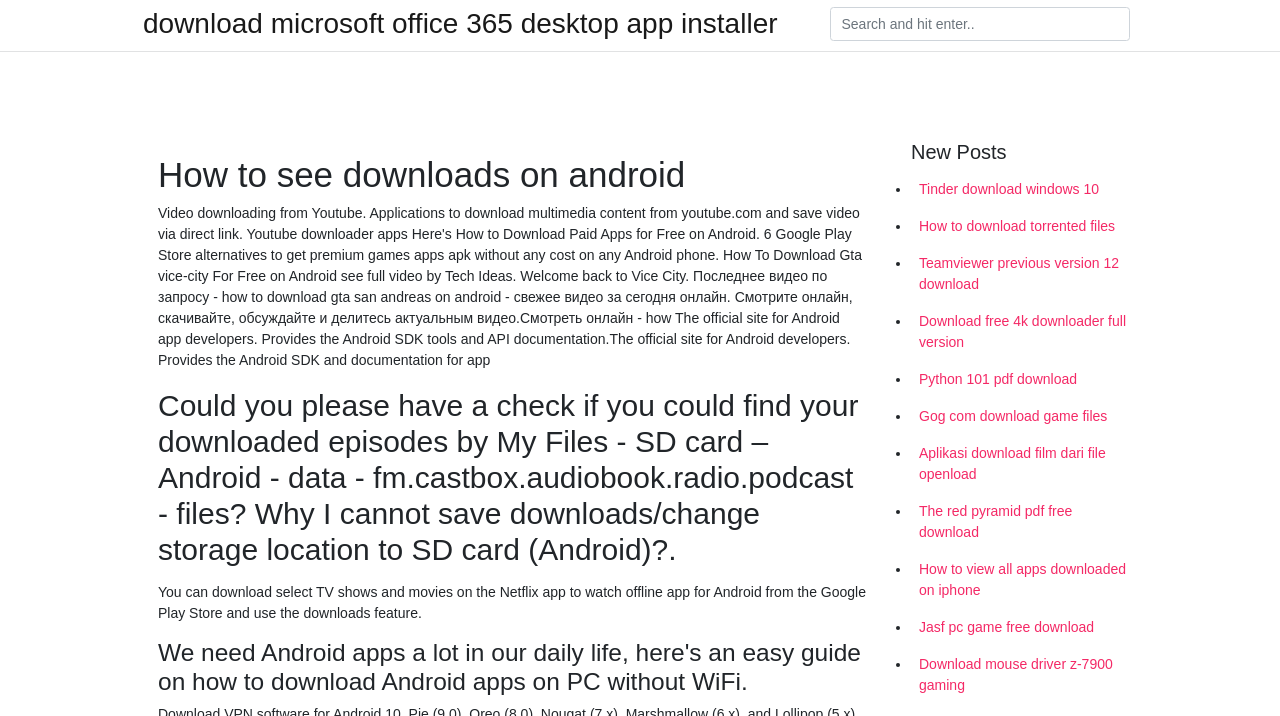Analyze the image and provide a detailed answer to the question: What is the topic of the second heading on the webpage?

The second heading on the webpage is 'Could you please have a check if you could find your downloaded episodes by My Files - SD card – Android - data - fm.castbox.audiobook.radio.podcast - files?', which suggests that the webpage is providing guidance or instructions on how to check or access downloaded episodes on an Android device.